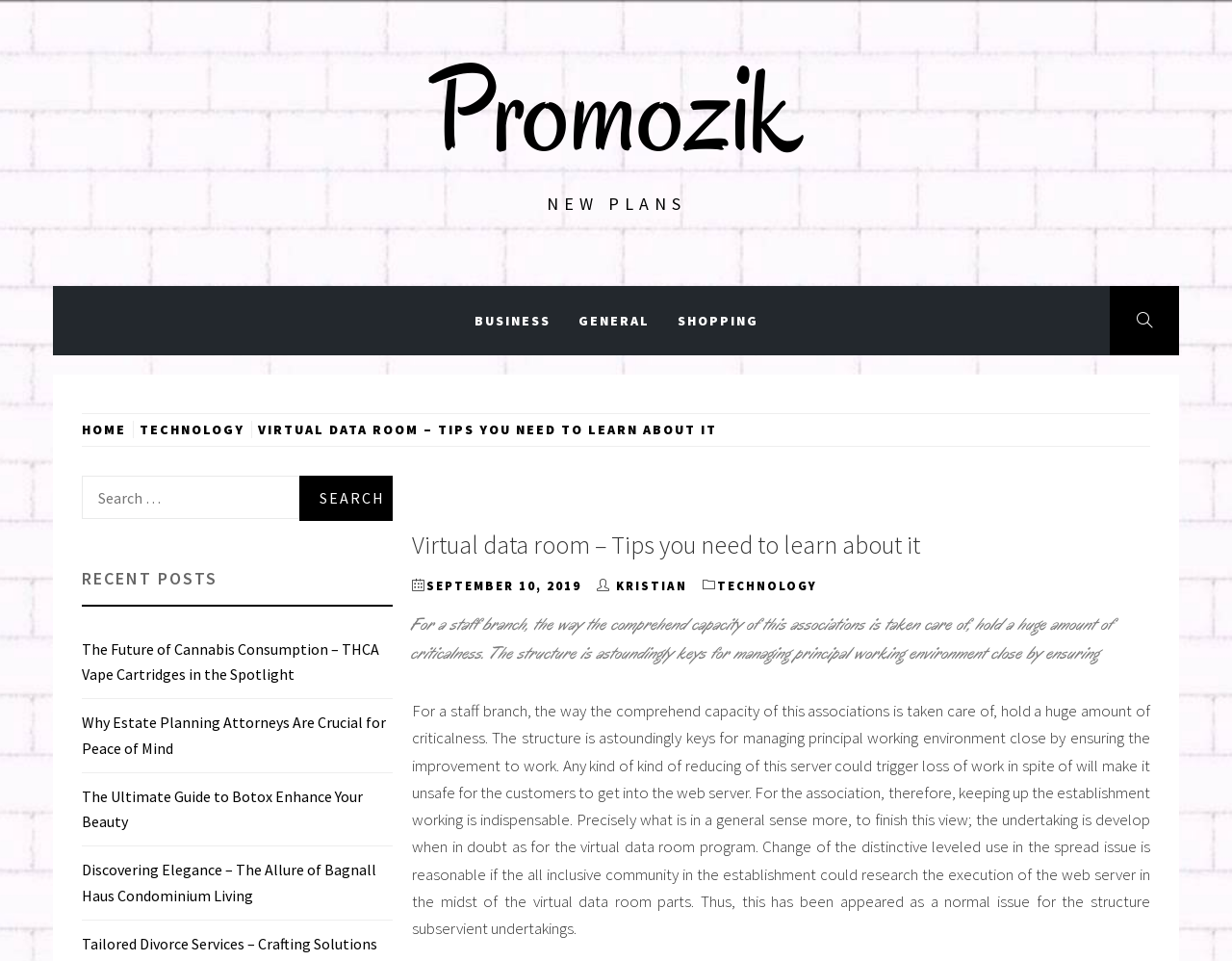What is the topic of the article?
From the image, provide a succinct answer in one word or a short phrase.

Virtual data room